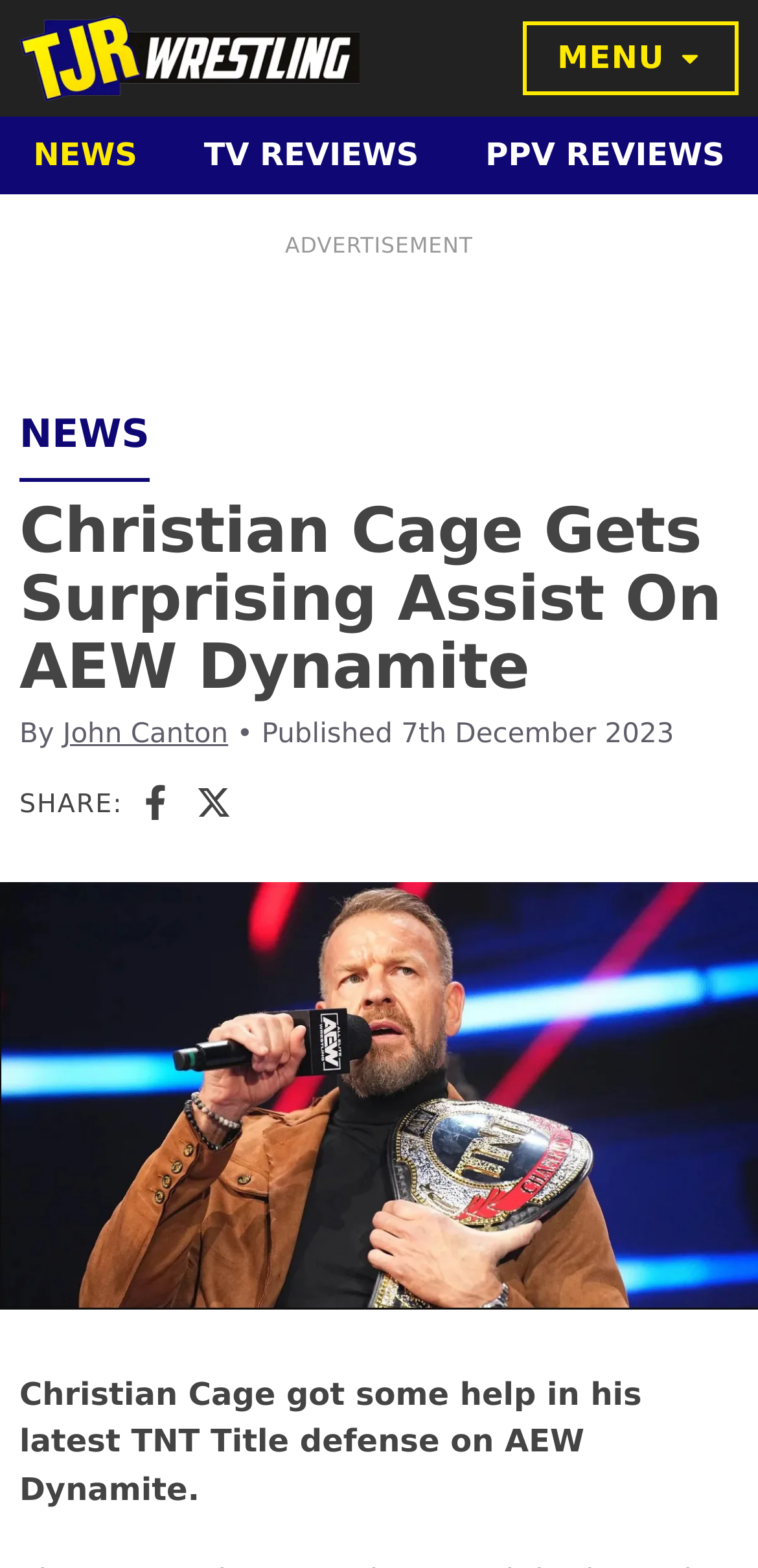Using the given description, provide the bounding box coordinates formatted as (top-left x, top-left y, bottom-right x, bottom-right y), with all values being floating point numbers between 0 and 1. Description: Menu

[0.689, 0.014, 0.974, 0.061]